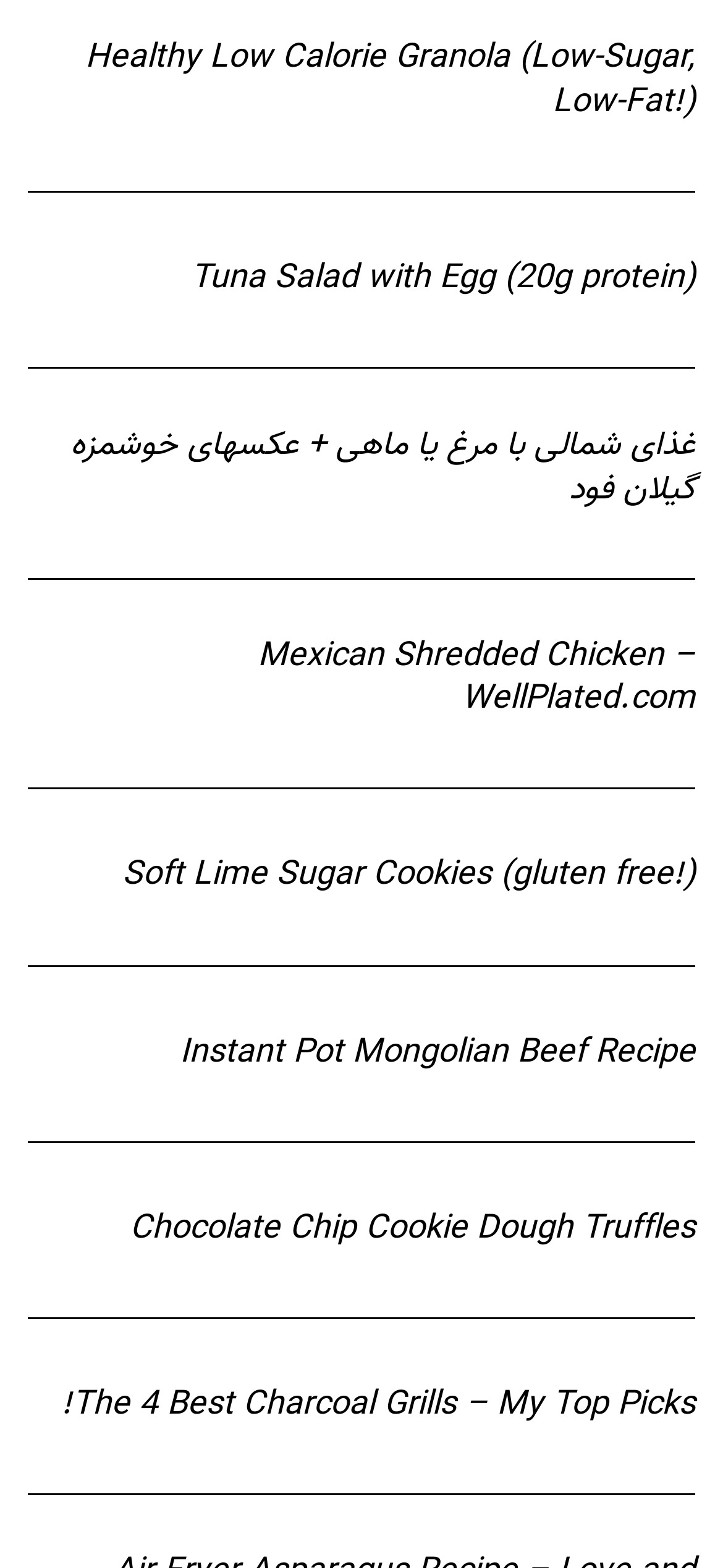Answer succinctly with a single word or phrase:
What is the topic of the first recipe link?

Granola